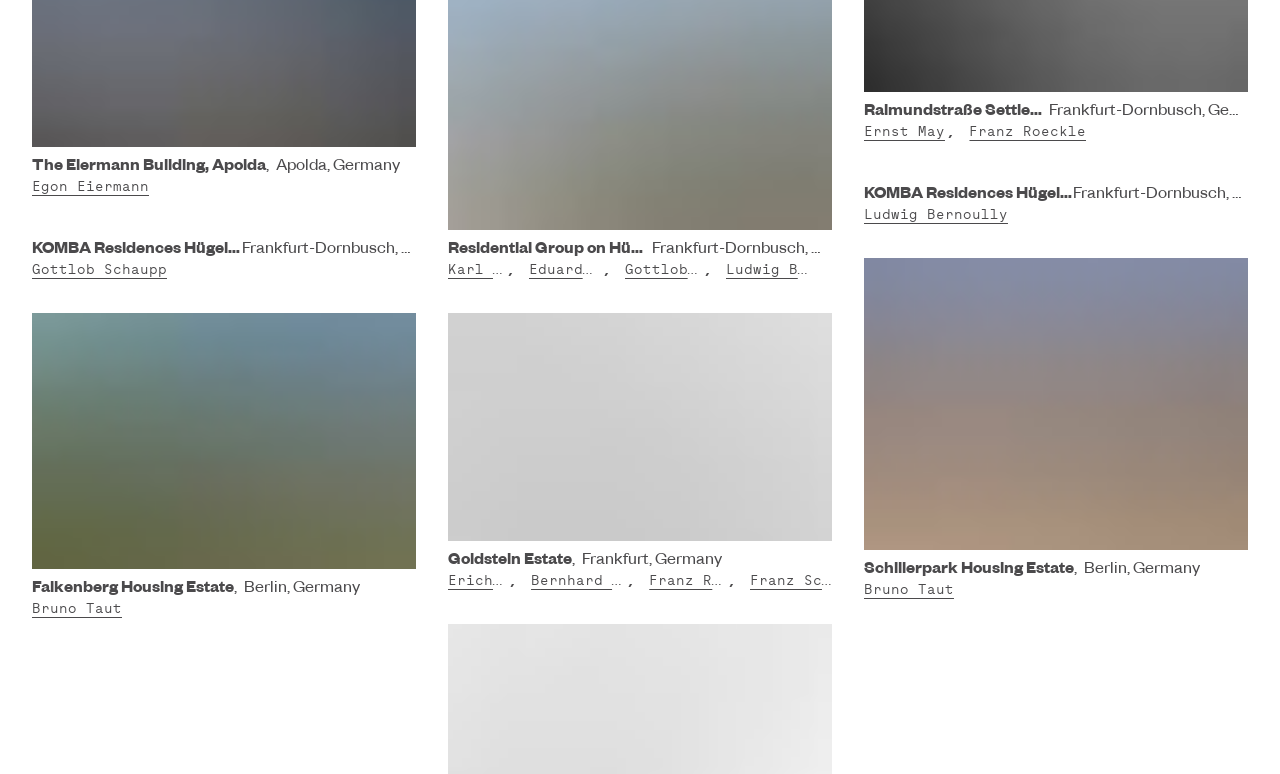Determine the bounding box coordinates for the HTML element described here: "parent_node: Falkenberg Housing Estate".

[0.025, 0.404, 0.325, 0.735]